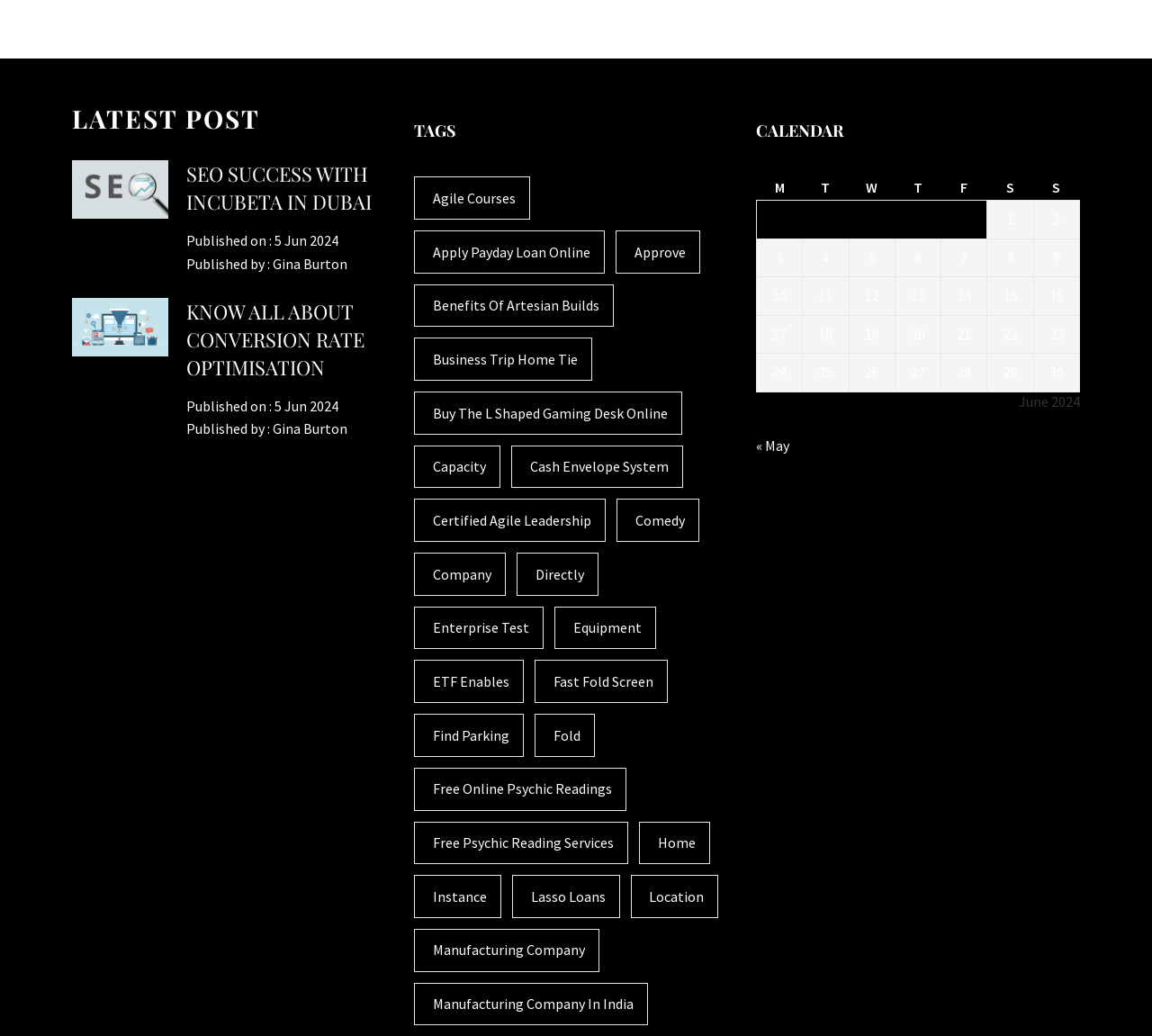Identify and provide the bounding box coordinates of the UI element described: "Agile Courses". The coordinates should be formatted as [left, top, right, bottom], with each number being a float between 0 and 1.

[0.359, 0.171, 0.46, 0.212]